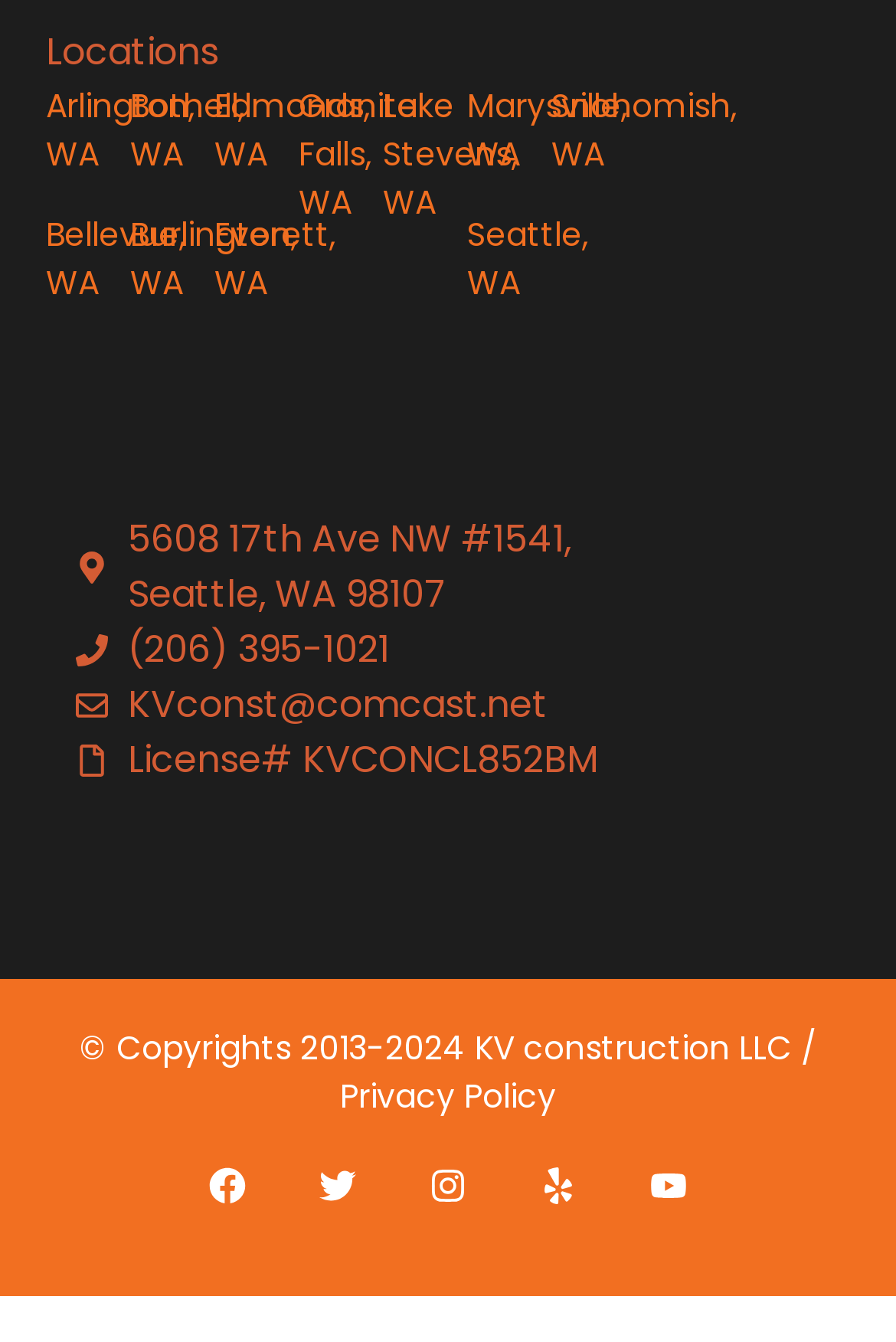Please specify the bounding box coordinates of the element that should be clicked to execute the given instruction: 'Click on Seattle, WA'. Ensure the coordinates are four float numbers between 0 and 1, expressed as [left, top, right, bottom].

[0.522, 0.158, 0.658, 0.228]